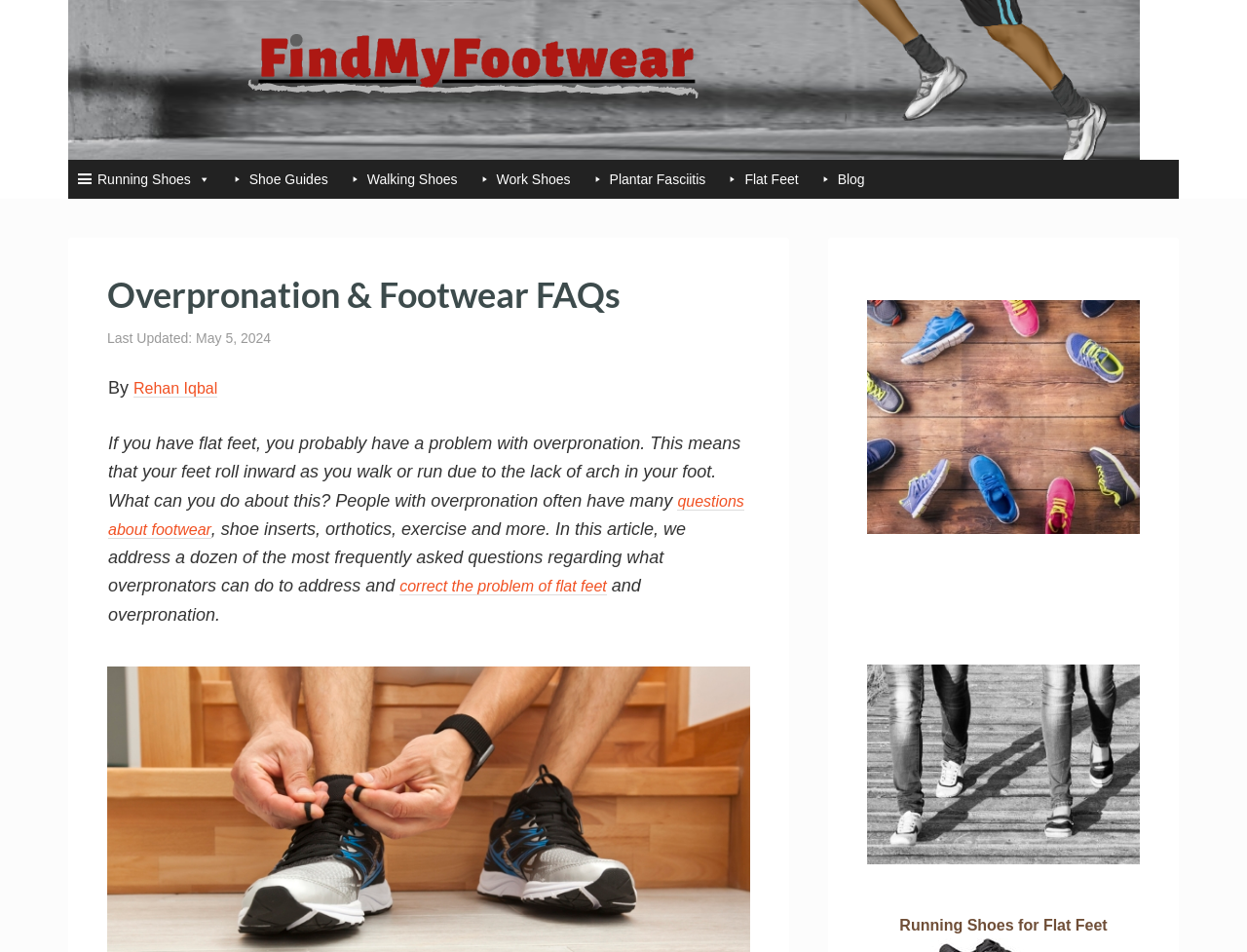Can you specify the bounding box coordinates for the region that should be clicked to fulfill this instruction: "Go to Running Shoes".

[0.055, 0.168, 0.176, 0.209]